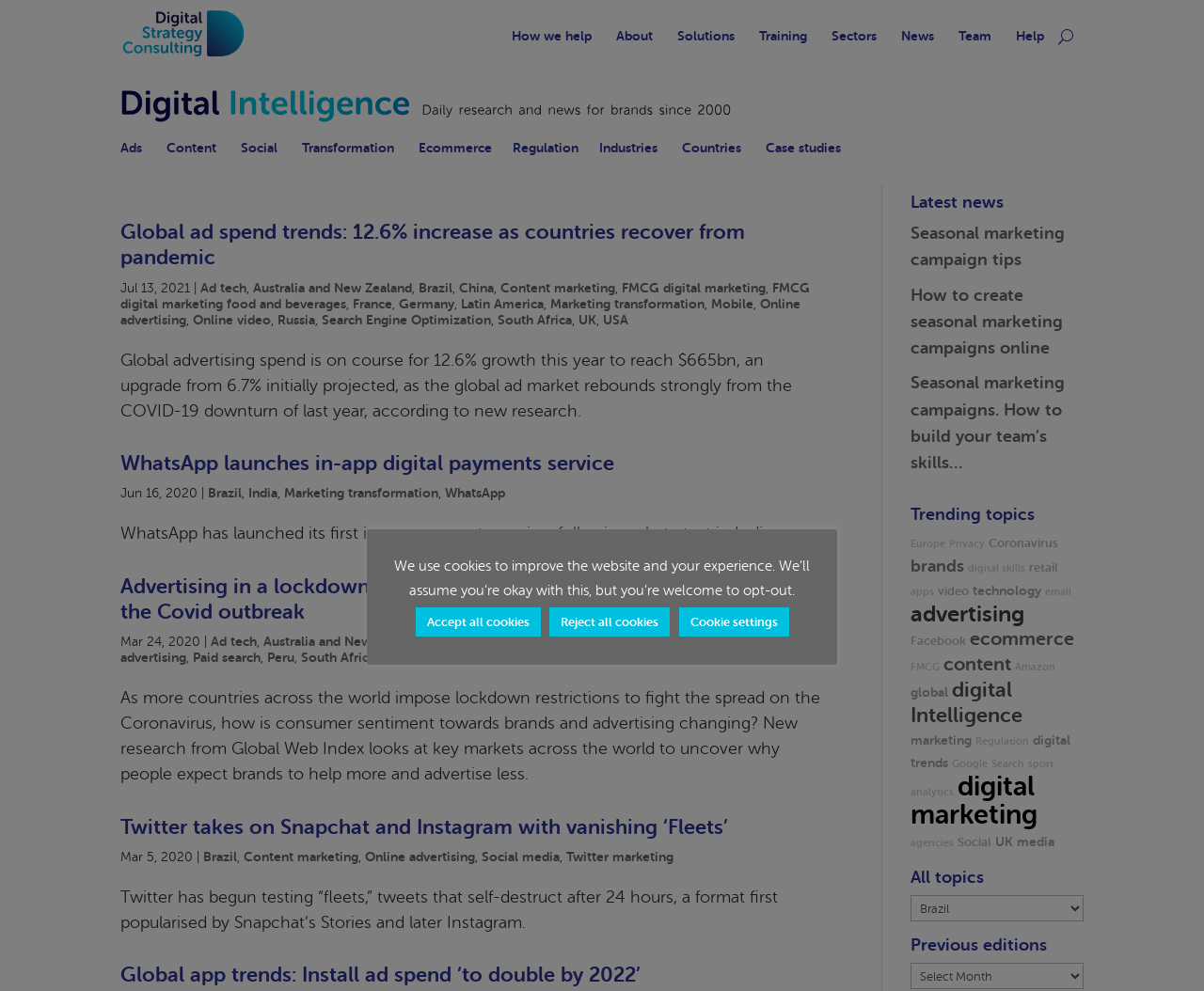Explain the webpage's layout and main content in detail.

The webpage is titled "Brazil Archives" and appears to be a news archive or blog focused on advertising and marketing trends, with a specific emphasis on Brazil and other countries.

At the top of the page, there is a navigation menu with links to various sections, including "How we help", "About", "Solutions", "Training", "Sectors", "News", "Team", and "Help". Below this menu, there is a button labeled "U" and a link to "Ads".

The main content of the page is divided into three sections, each containing a news article or blog post. The first article has a heading "Global ad spend trends: 12.6% increase as countries recover from pandemic" and is accompanied by a link to the full article. The article summary mentions that global ad spend is expected to increase by 12.6% this year, driven by countries recovering from the pandemic.

The second article has a heading "WhatsApp launches in-app digital payments service" and is accompanied by a link to the full article. The article summary mentions that WhatsApp has launched its first in-app payments service, following a beta test in India.

The third article has a heading "Advertising in a lockdown: What consumers expect from brands during the Covid outbreak" and is accompanied by a link to the full article. The article summary mentions that the article explores what consumers expect from brands during the Covid outbreak.

Each article is accompanied by a date, a series of links to related topics or categories, and a brief summary of the article. The links to related topics or categories include countries such as Brazil, India, and Australia, as well as topics like ad tech, content marketing, and marketing transformation.

Overall, the webpage appears to be a resource for professionals in the advertising and marketing industry, providing news, insights, and analysis on trends and developments in the field, with a focus on Brazil and other countries.